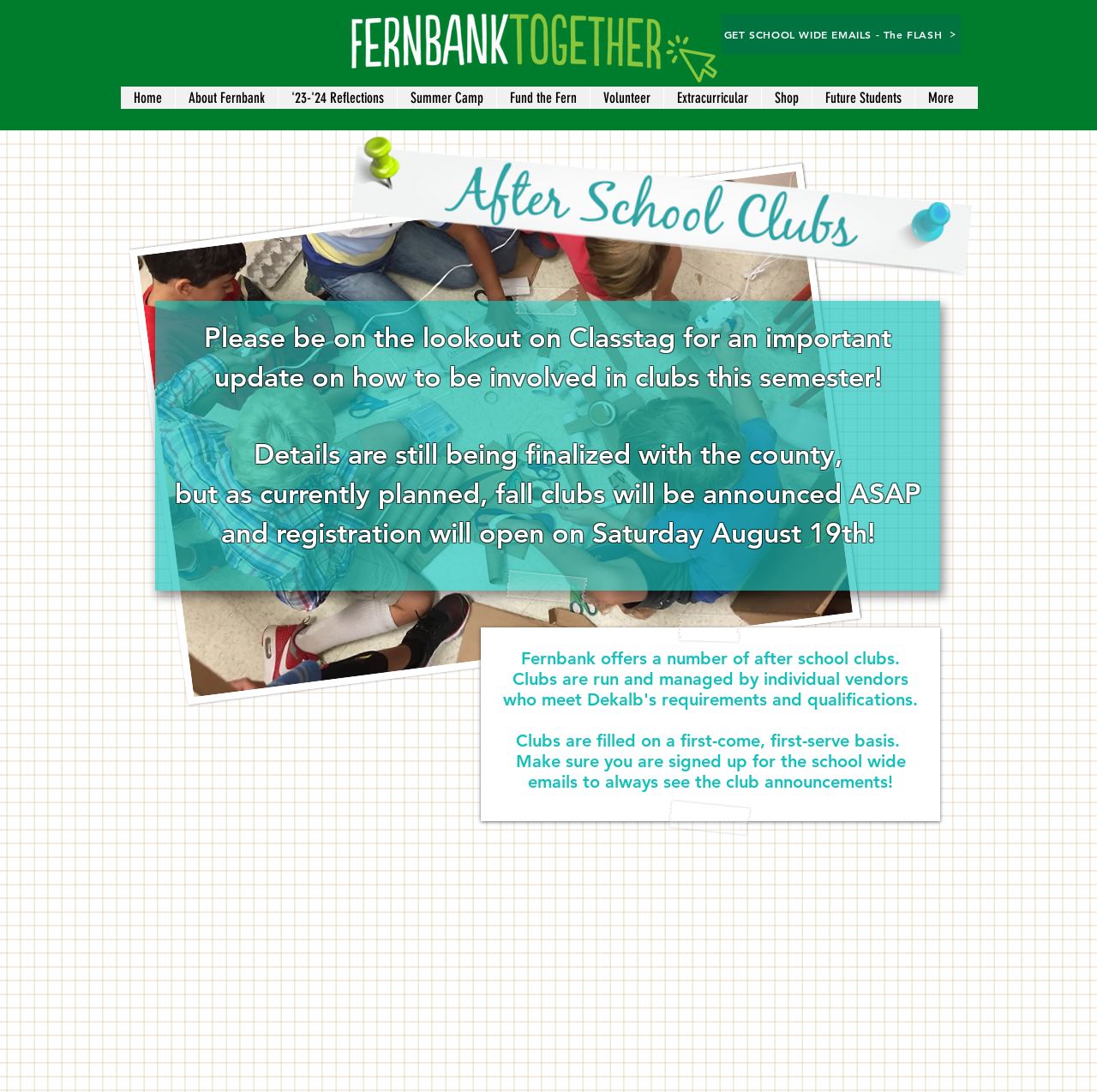Determine the bounding box for the described UI element: "'23-'24 Reflections".

[0.253, 0.079, 0.362, 0.1]